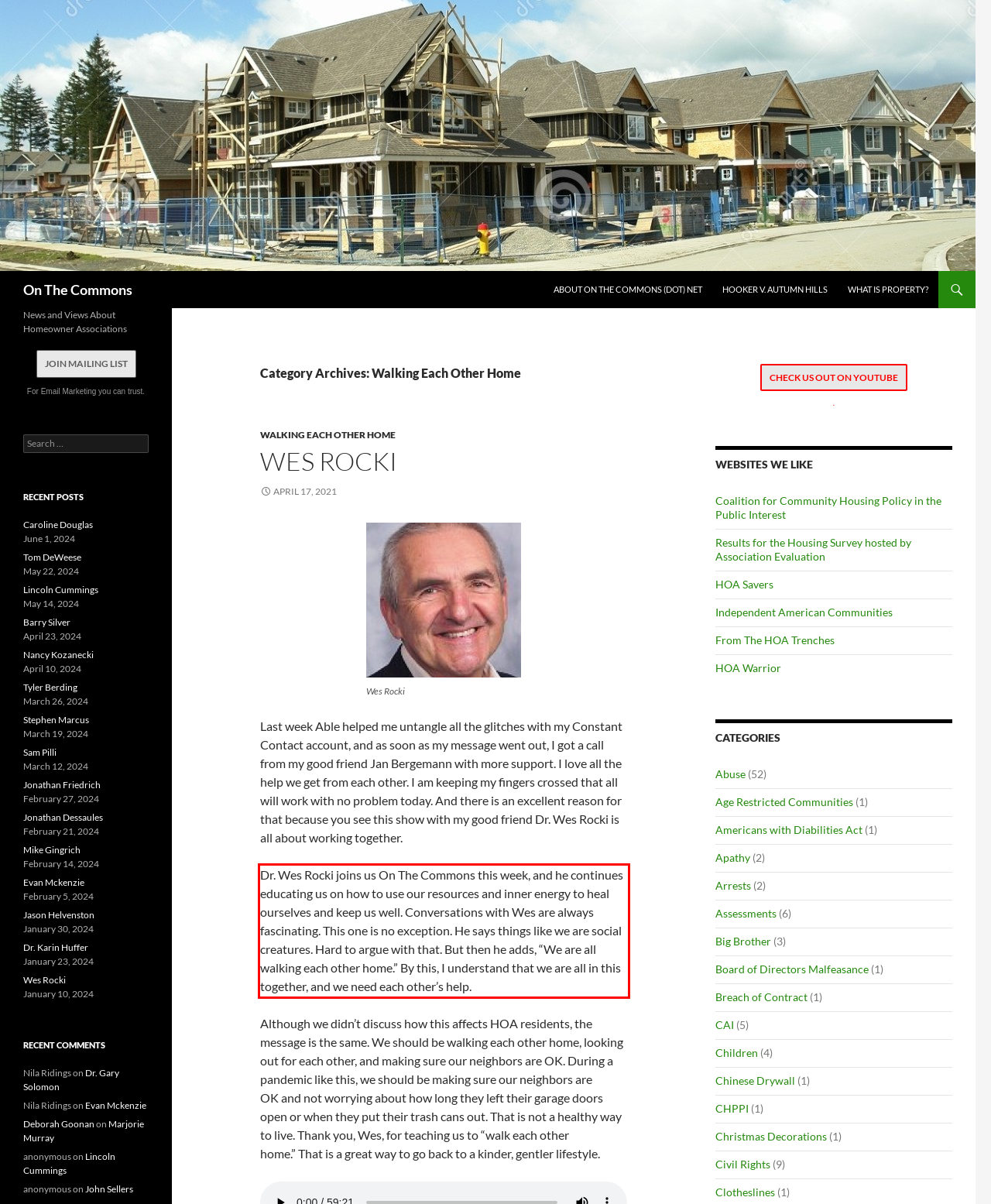Please recognize and transcribe the text located inside the red bounding box in the webpage image.

Dr. Wes Rocki joins us On The Commons this week, and he continues educating us on how to use our resources and inner energy to heal ourselves and keep us well. Conversations with Wes are always fascinating. This one is no exception. He says things like we are social creatures. Hard to argue with that. But then he adds, “We are all walking each other home.” By this, I understand that we are all in this together, and we need each other’s help.